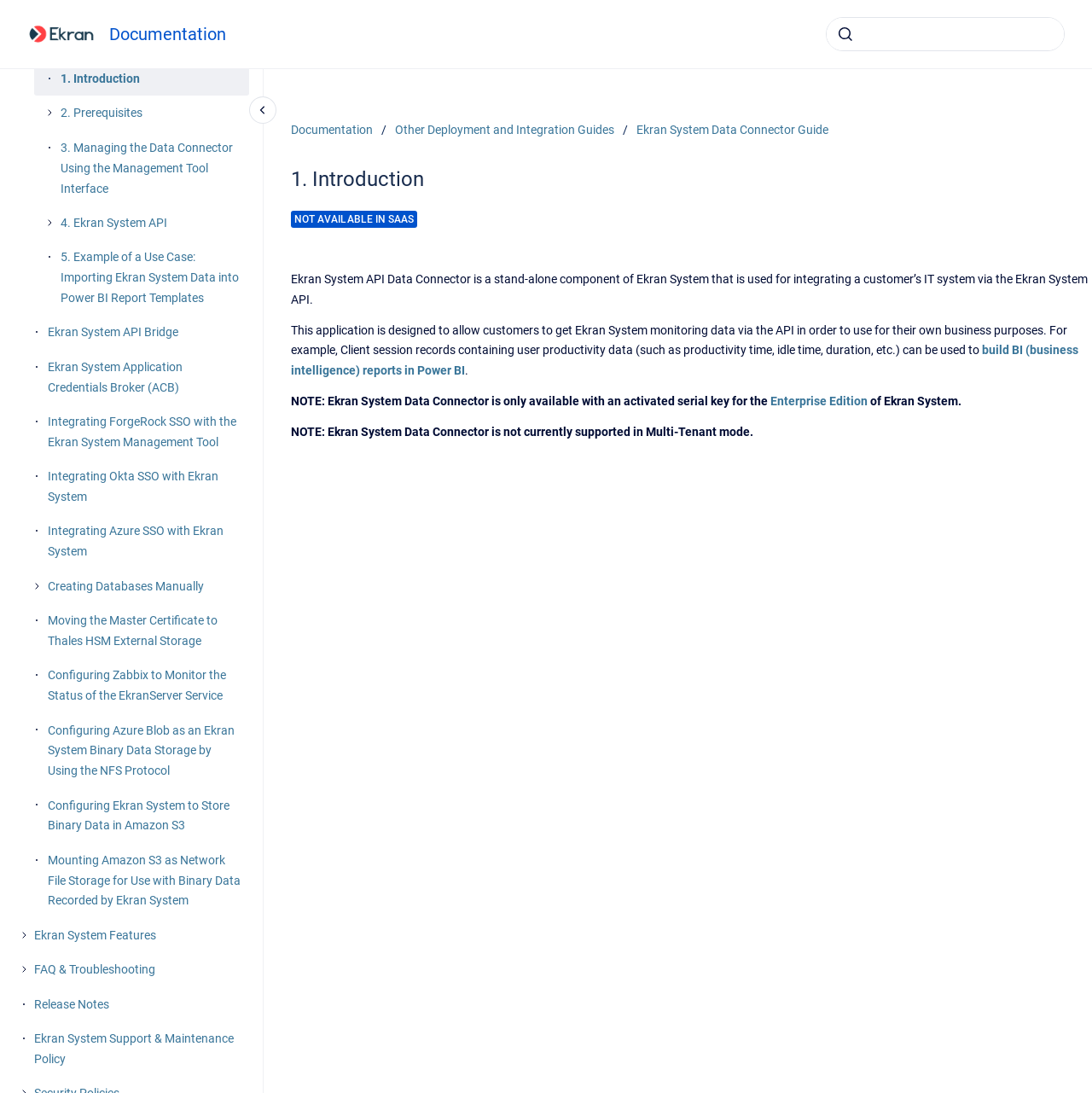Indicate the bounding box coordinates of the element that must be clicked to execute the instruction: "Go to the Home page". The coordinates should be given as four float numbers between 0 and 1, i.e., [left, top, right, bottom].

None